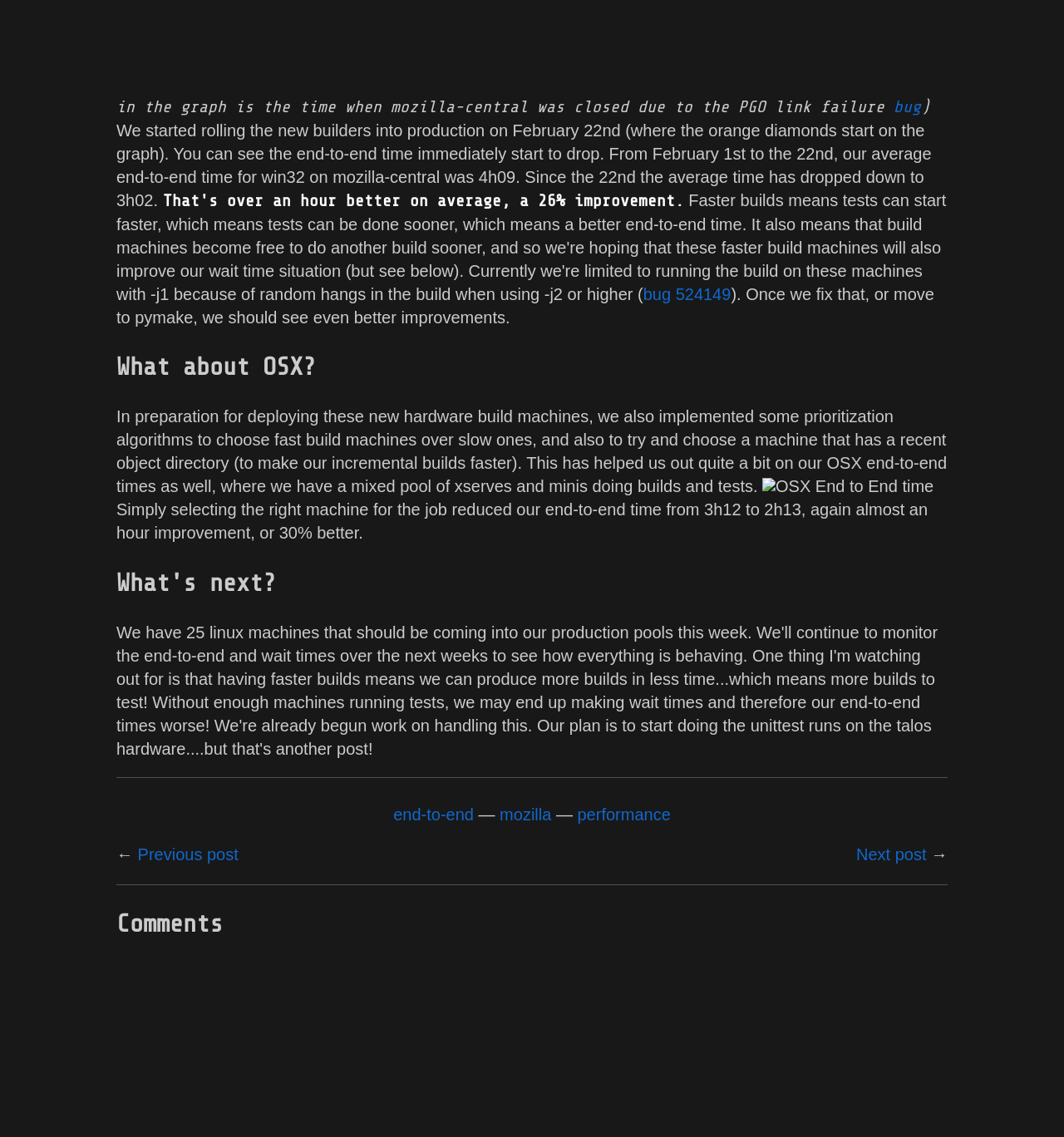Using the element description: "bug 524149", determine the bounding box coordinates. The coordinates should be in the format [left, top, right, bottom], with values between 0 and 1.

[0.604, 0.25, 0.687, 0.266]